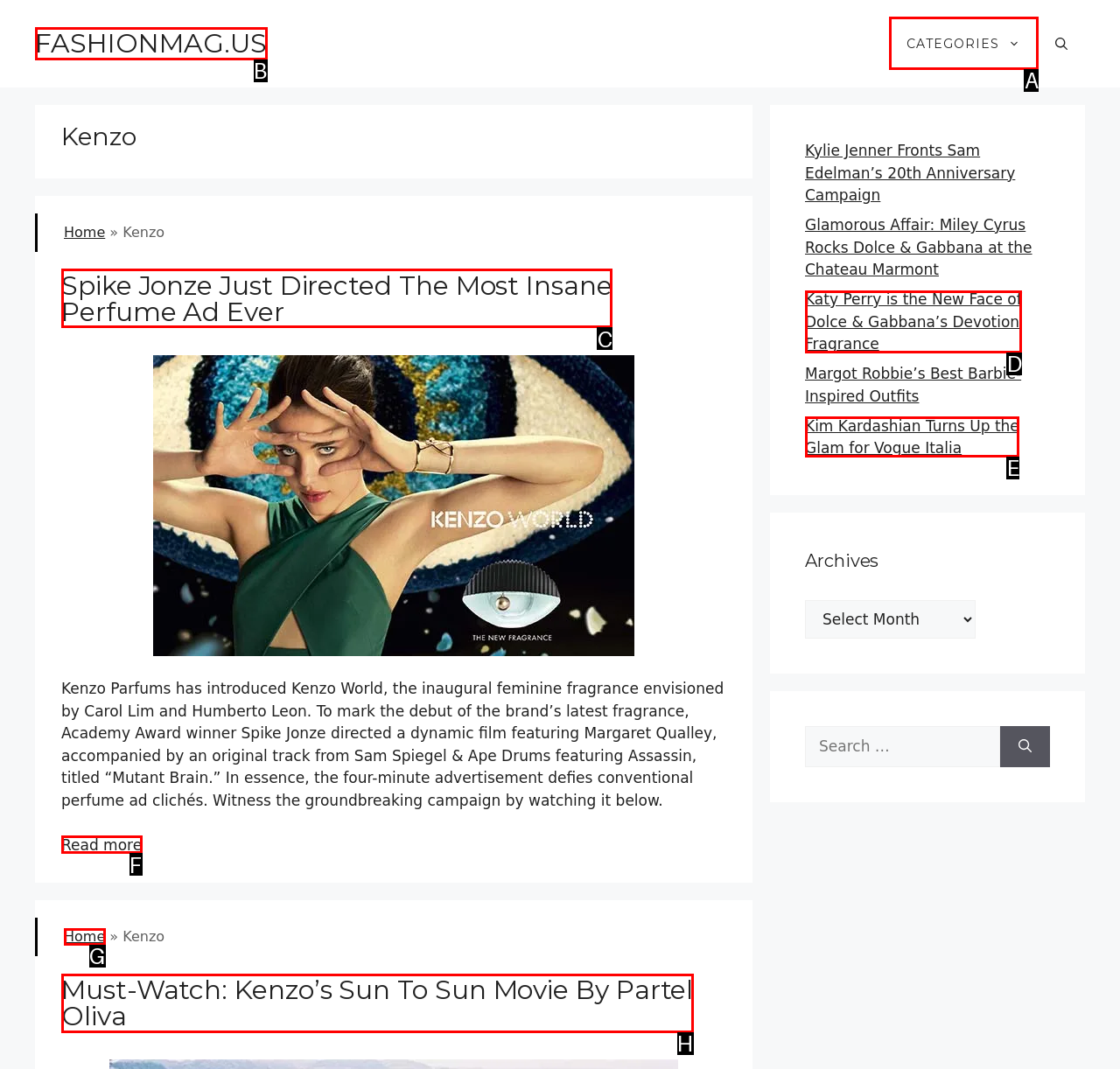Figure out which option to click to perform the following task: Click on the 'CATEGORIES' link
Provide the letter of the correct option in your response.

A